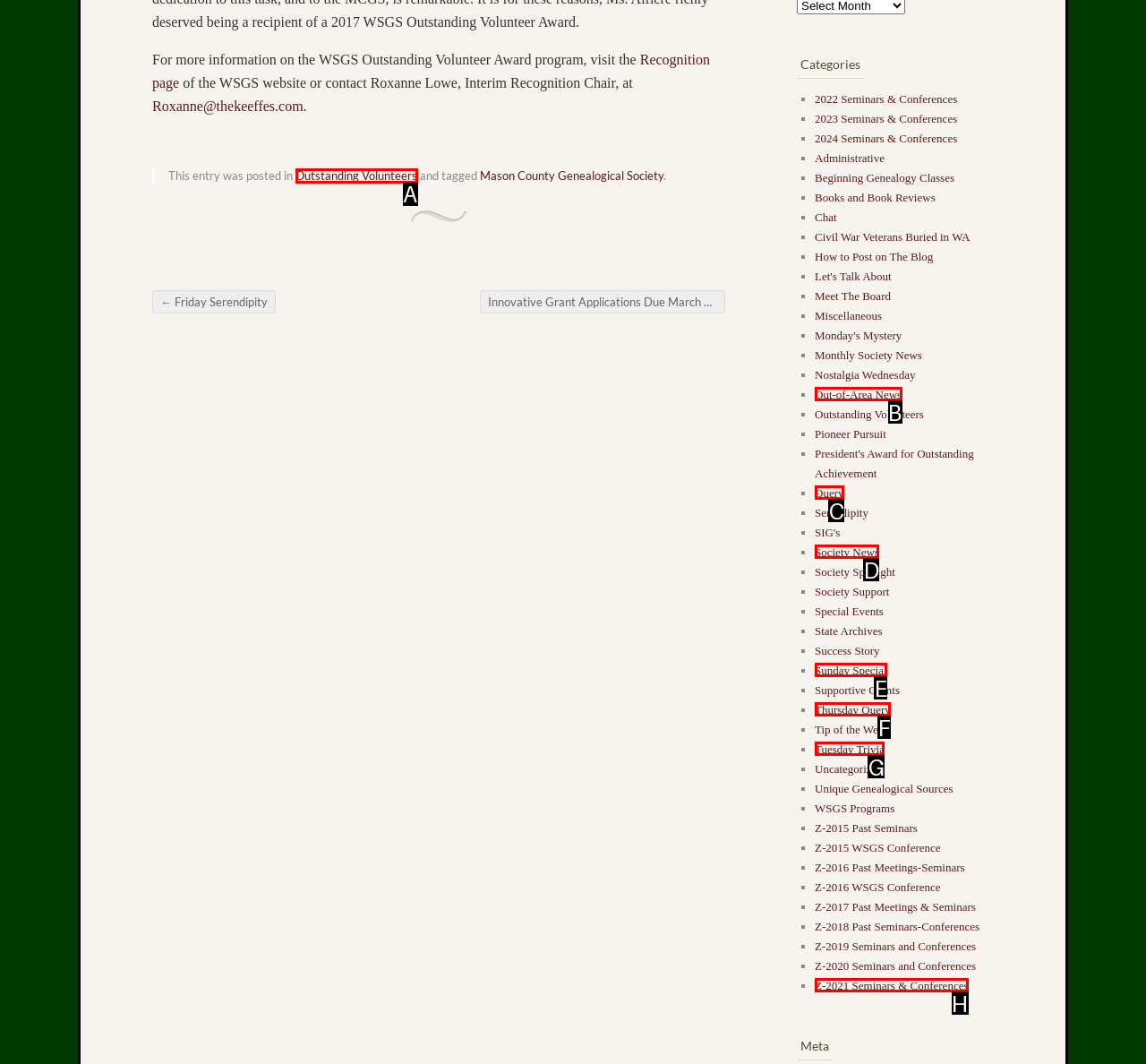Identify which HTML element matches the description: Query
Provide your answer in the form of the letter of the correct option from the listed choices.

C